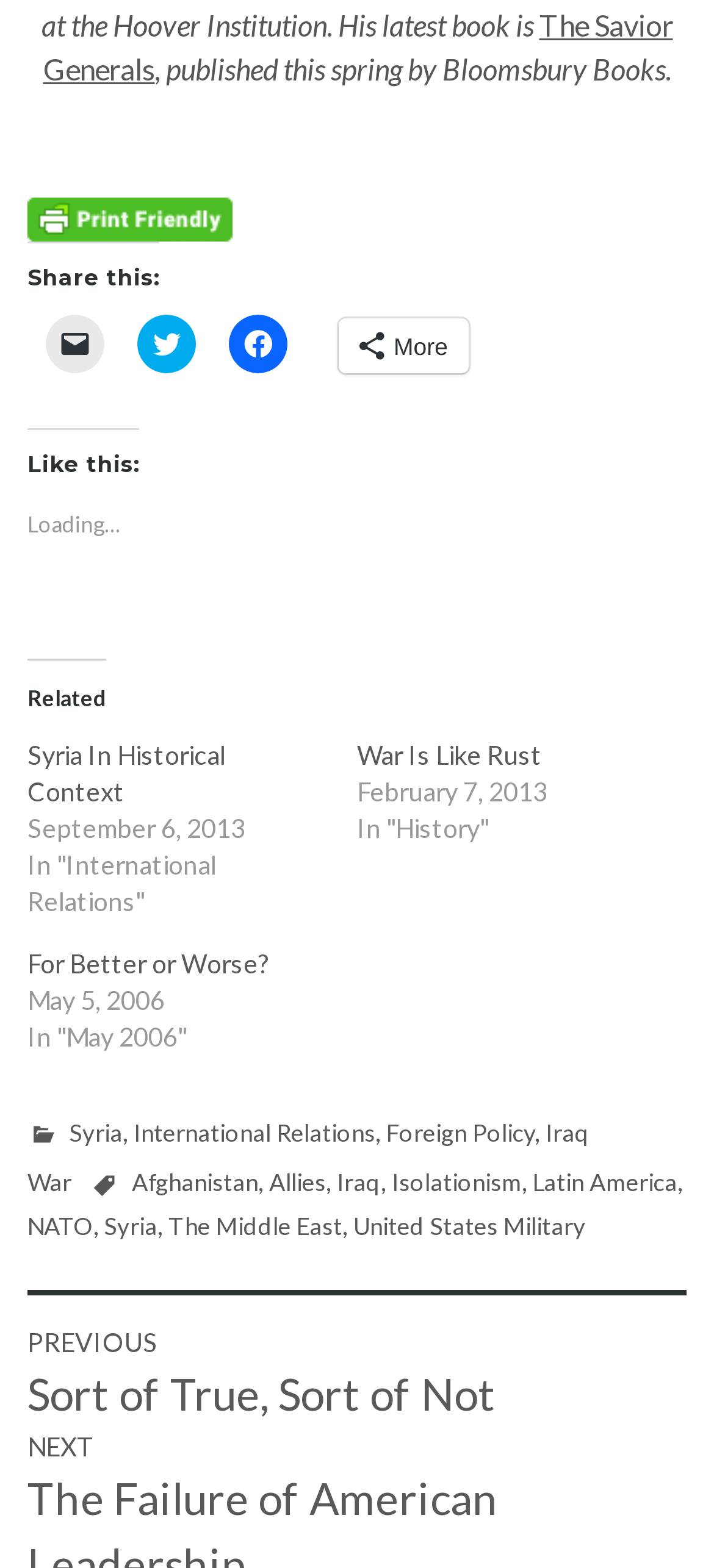Find the bounding box coordinates of the element to click in order to complete this instruction: "Go to previous post". The bounding box coordinates must be four float numbers between 0 and 1, denoted as [left, top, right, bottom].

[0.038, 0.843, 0.695, 0.91]